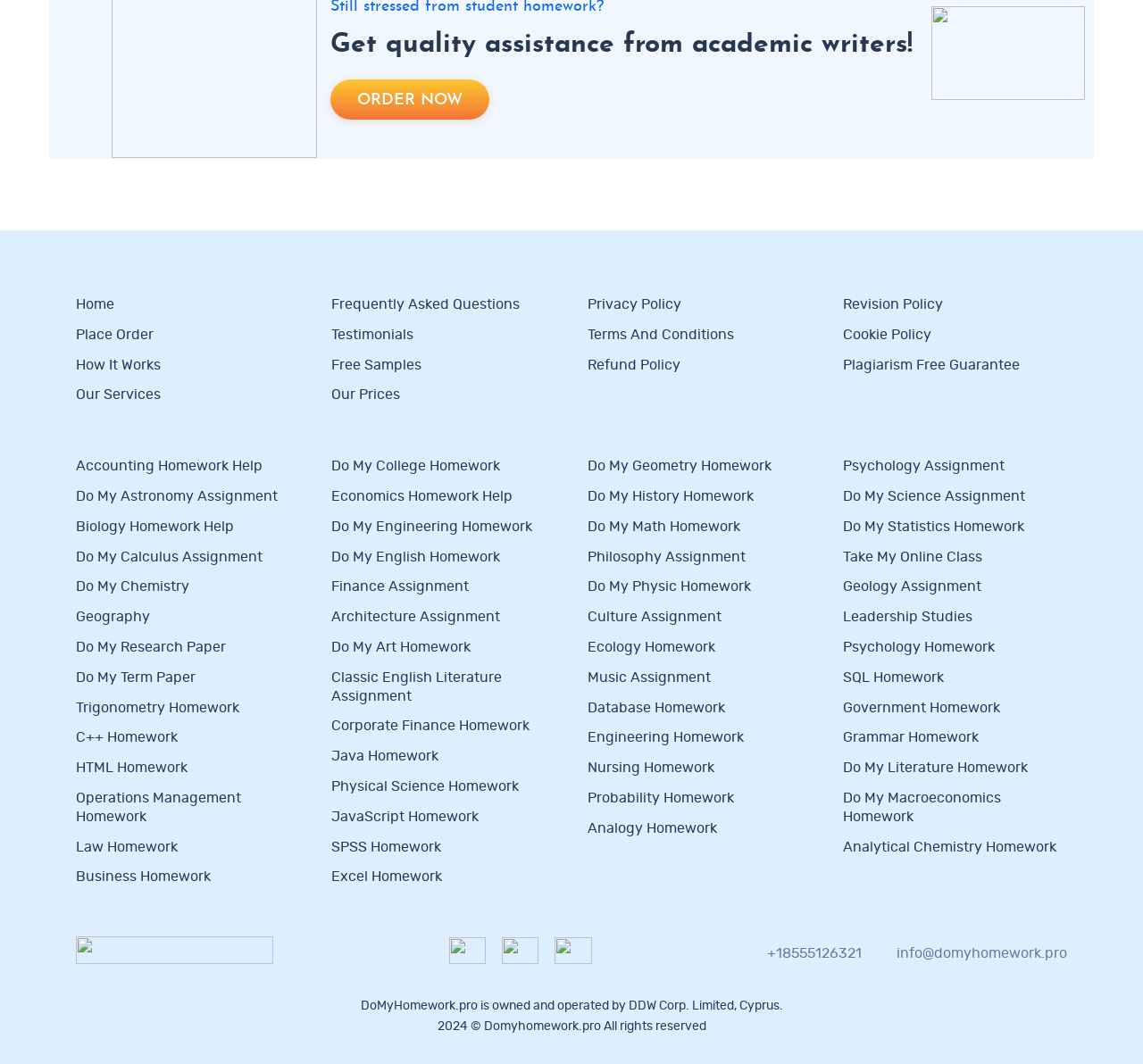What is the copyright year of the website?
Look at the image and respond with a single word or a short phrase.

2024